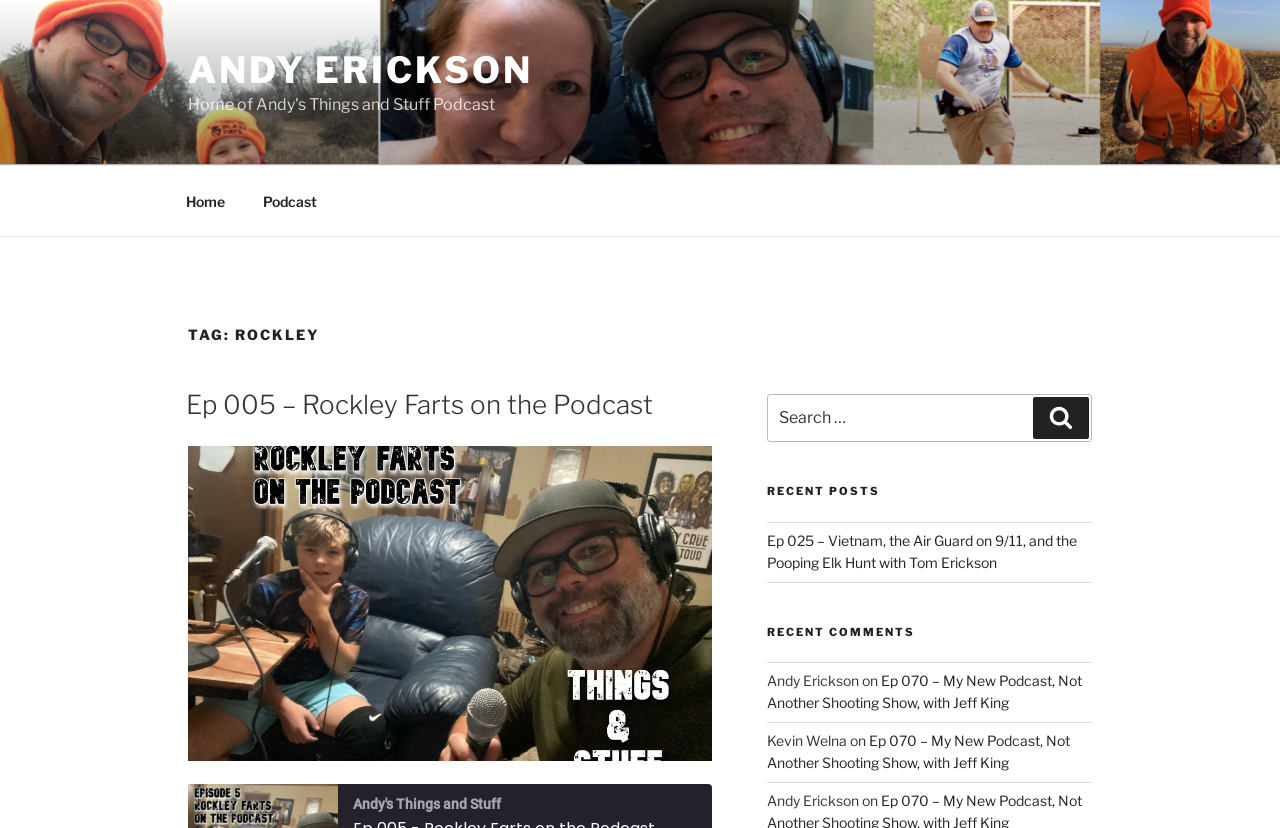Please respond in a single word or phrase: 
What is the title of the first episode?

Ep 005 – Rockley Farts on the Podcast